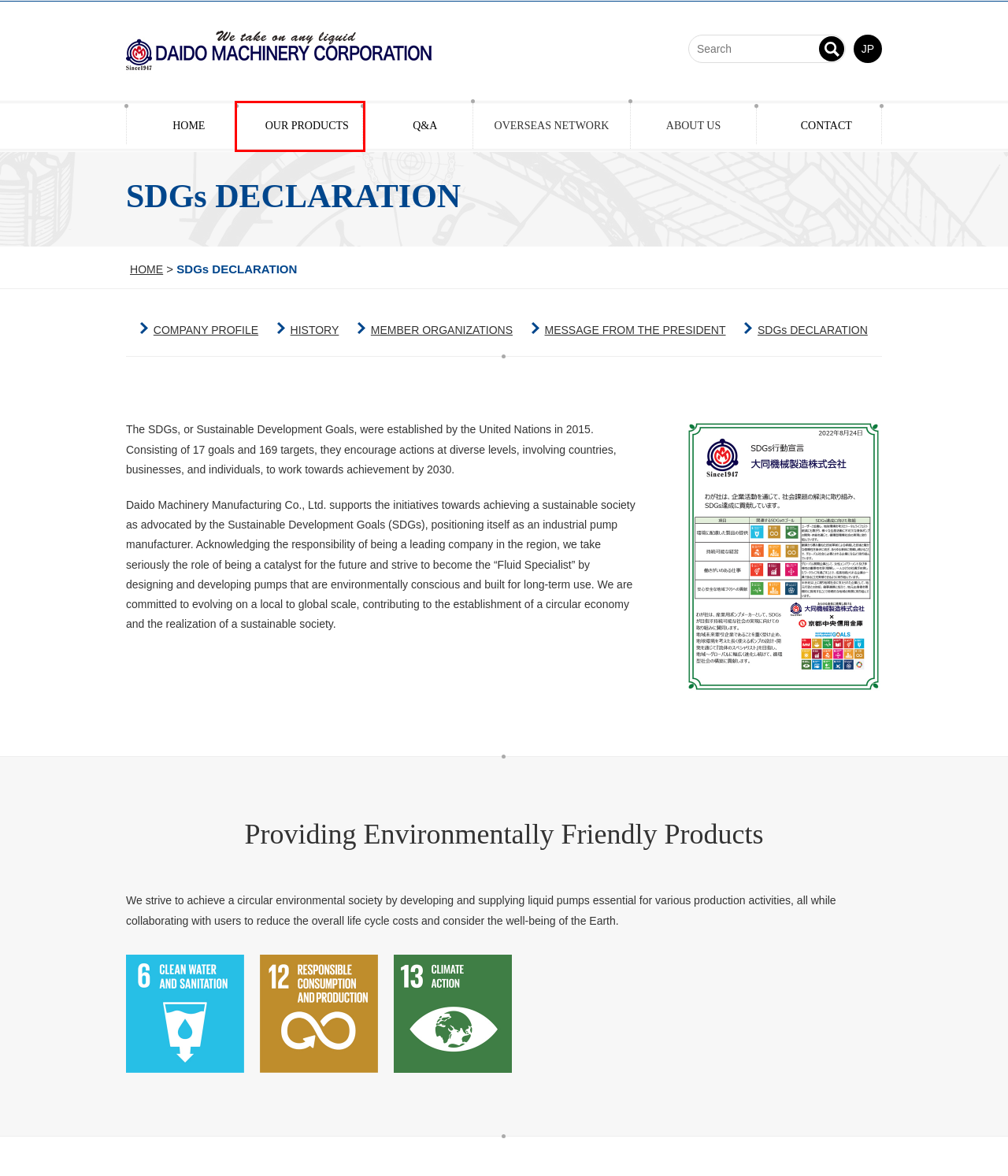Given a screenshot of a webpage with a red bounding box, please pick the webpage description that best fits the new webpage after clicking the element inside the bounding box. Here are the candidates:
A. DAIDO HAILONG HISTORY｜Daido Machinery Corporation
B. 大同機械製造株式会社 | 独立ポンプメーカー
C. OUR PRODUCTS｜Daido Machinery Corporation
D. Daido Machinery Corporation
E. Q&A｜Daido Machinery Corporation
F. CONTACT｜Daido Machinery Corporation
G. DAIDO HAILONG COMPANY PROFILE｜Daido Machinery Corporation
H. COMPANY PROFILE｜Daido Machinery Corporation

C